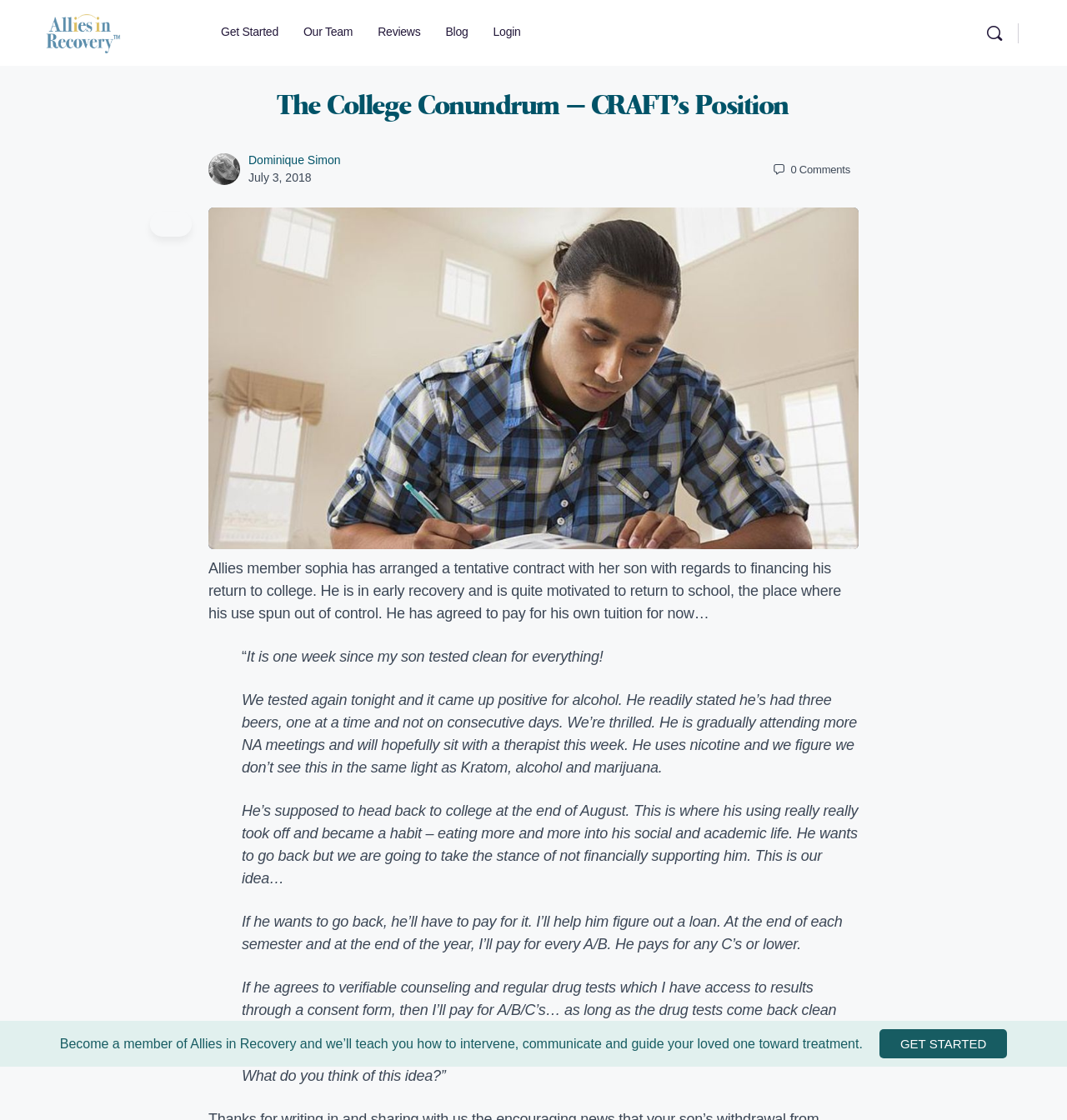Please find and report the bounding box coordinates of the element to click in order to perform the following action: "Read the blog". The coordinates should be expressed as four float numbers between 0 and 1, in the format [left, top, right, bottom].

[0.41, 0.0, 0.447, 0.059]